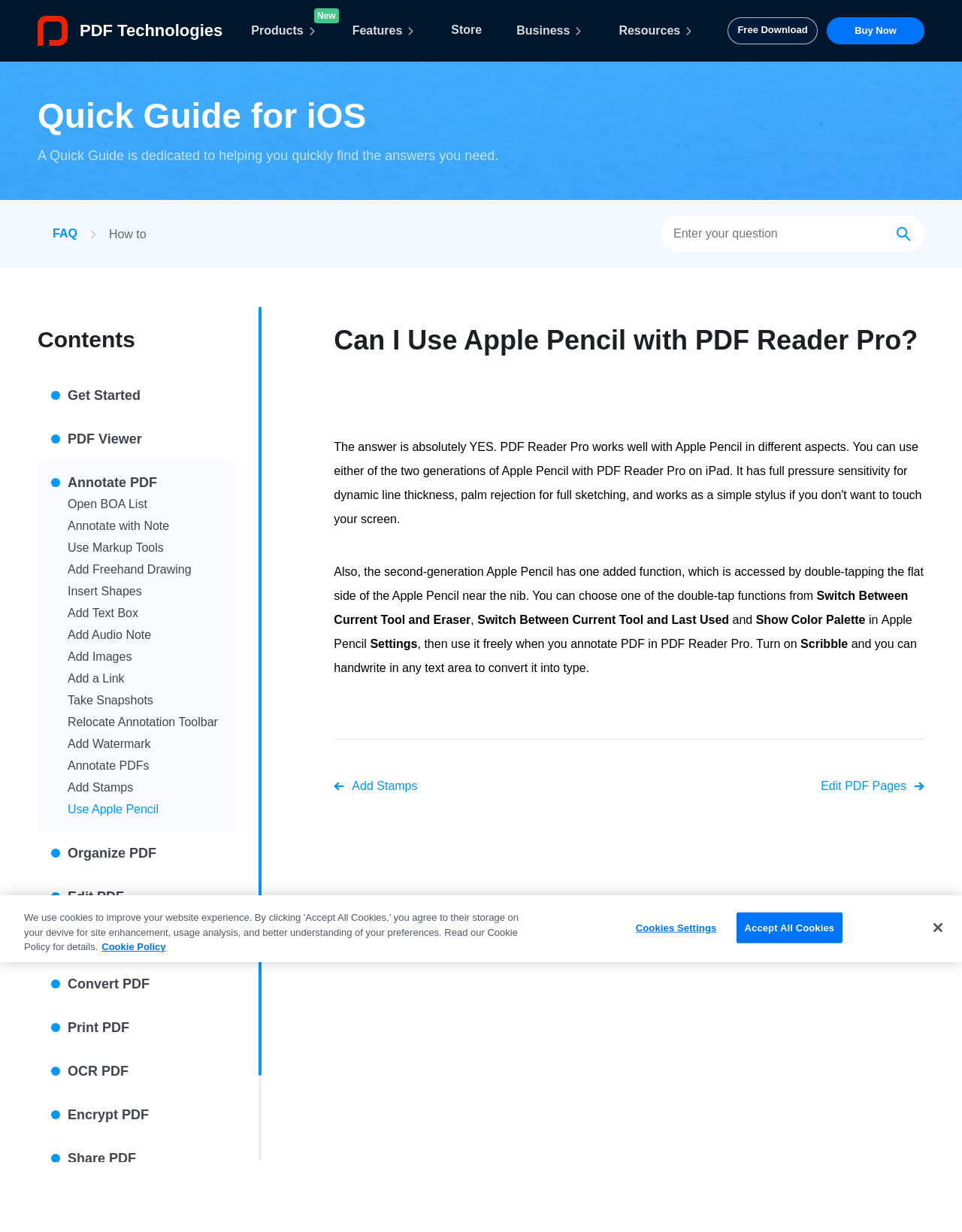What is the function of double-tapping the flat side of the Apple Pencil?
Carefully examine the image and provide a detailed answer to the question.

According to the article on the webpage, double-tapping the flat side of the Apple Pencil near the nib allows users to choose one of the double-tap functions, including switching between the current tool and eraser, switching between the current tool and last used, showing the color palette, and more.